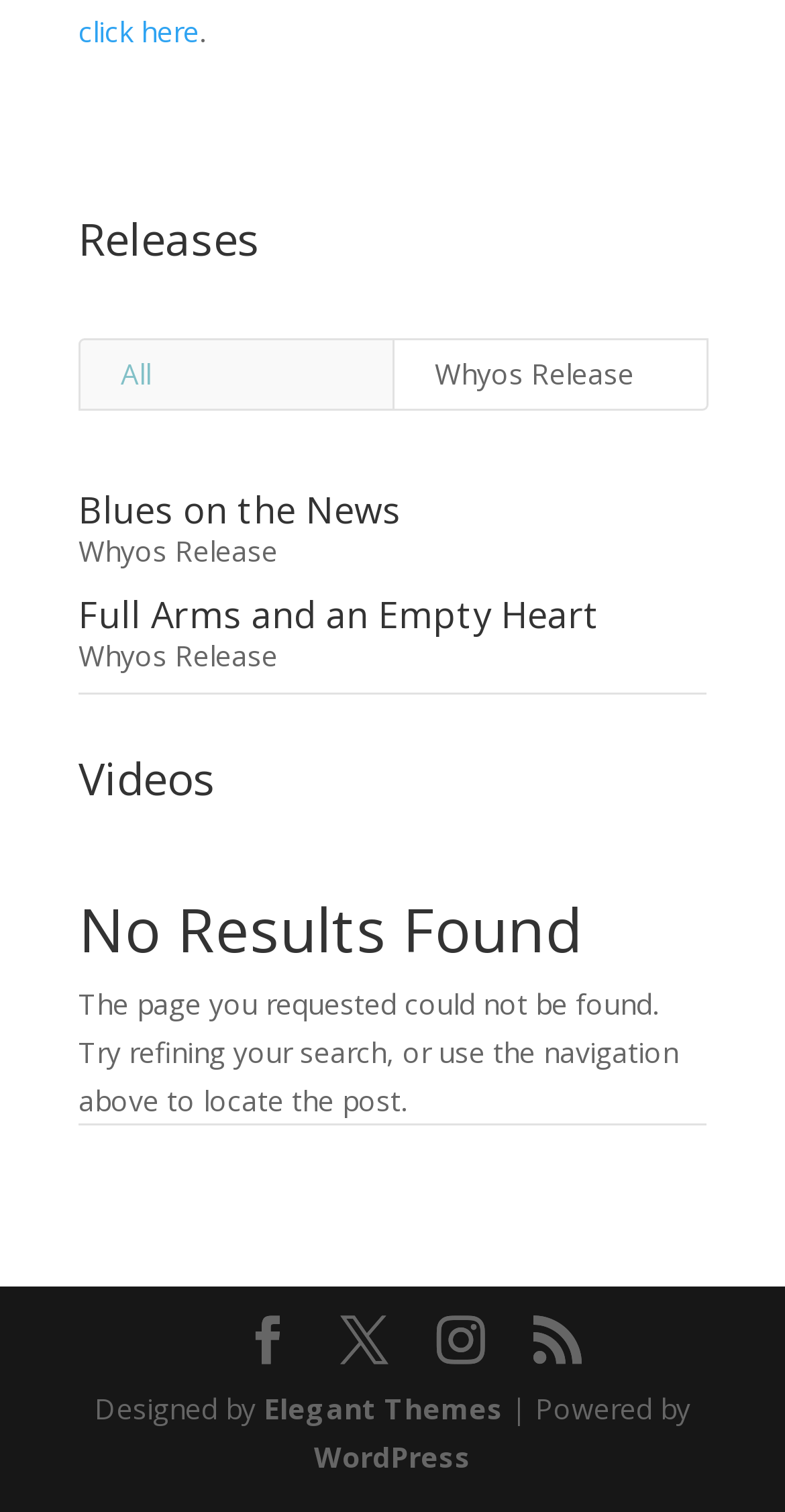How many releases are listed?
Kindly answer the question with as much detail as you can.

I counted the number of release headings, which are 'Blues on the News', 'Full Arms and an Empty Heart', and 'Whyos Release'. There are three of them.